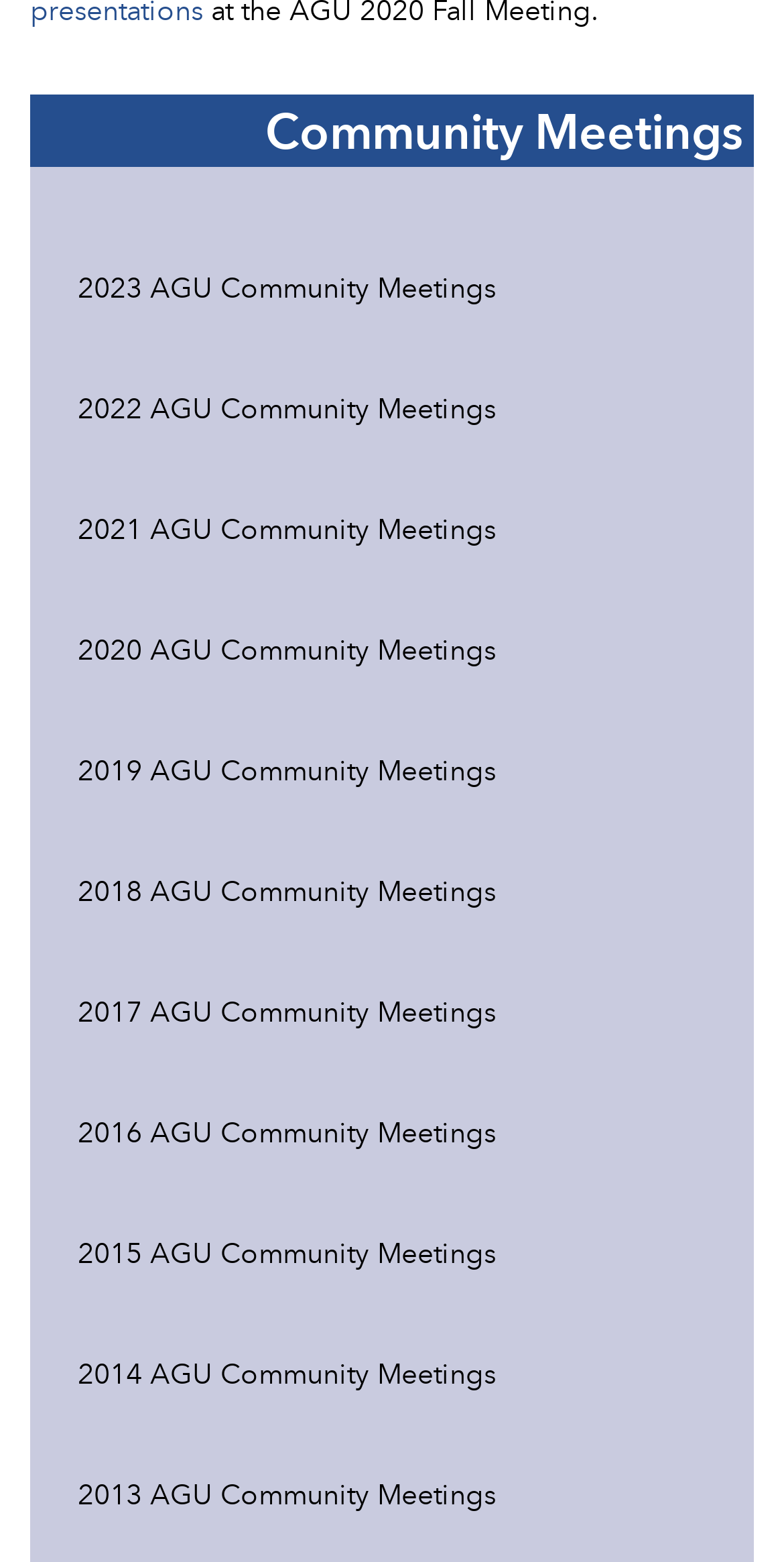Bounding box coordinates should be provided in the format (top-left x, top-left y, bottom-right x, bottom-right y) with all values between 0 and 1. Identify the bounding box for this UI element: Community Meetings

[0.338, 0.057, 0.949, 0.109]